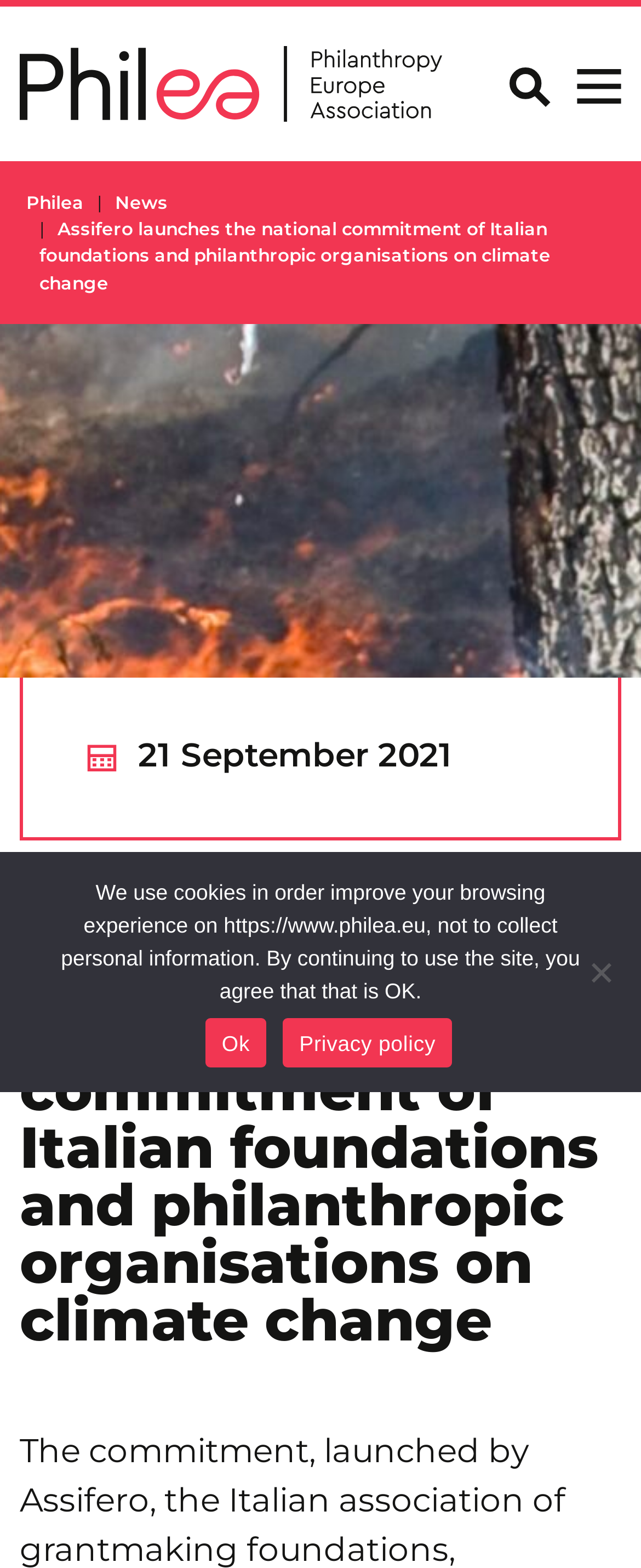Summarize the webpage in an elaborate manner.

The webpage appears to be an article or news page about Assifero's national commitment on climate change, part of a global movement of philanthropy for climate. 

At the top right corner, there are two icons, an offcanvas search and an offcanvas navbar, each accompanied by an image. Below these icons, a navigation breadcrumb is displayed, showing links to "Philea" and "News", as well as a static text describing the article title. 

To the left of the navigation breadcrumb, there is a large image that spans the entire width of the page. Below this image, the article title is repeated as a heading, followed by the date "21 September 2021". 

At the bottom of the page, a cookie notice dialog is displayed, which is not currently in modal mode. The dialog contains a static text explaining the use of cookies, along with two links, "Ok" and "Privacy policy", and a generic element labeled "No".